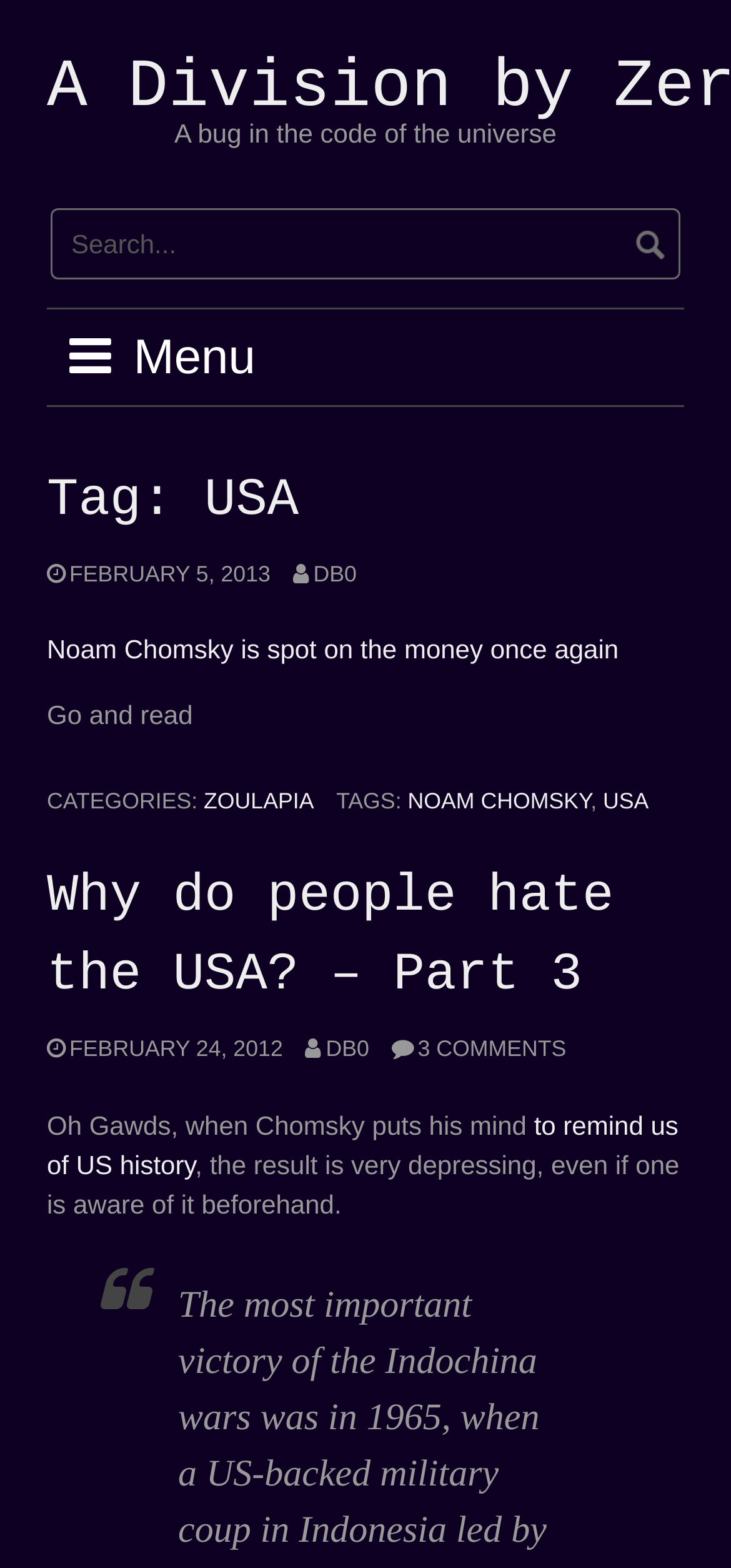What is the category of the article?
Use the information from the screenshot to give a comprehensive response to the question.

I found the category by looking at the footer section of the webpage, where it says 'CATEGORIES:' and lists 'ZOULAPIA' as one of the categories.